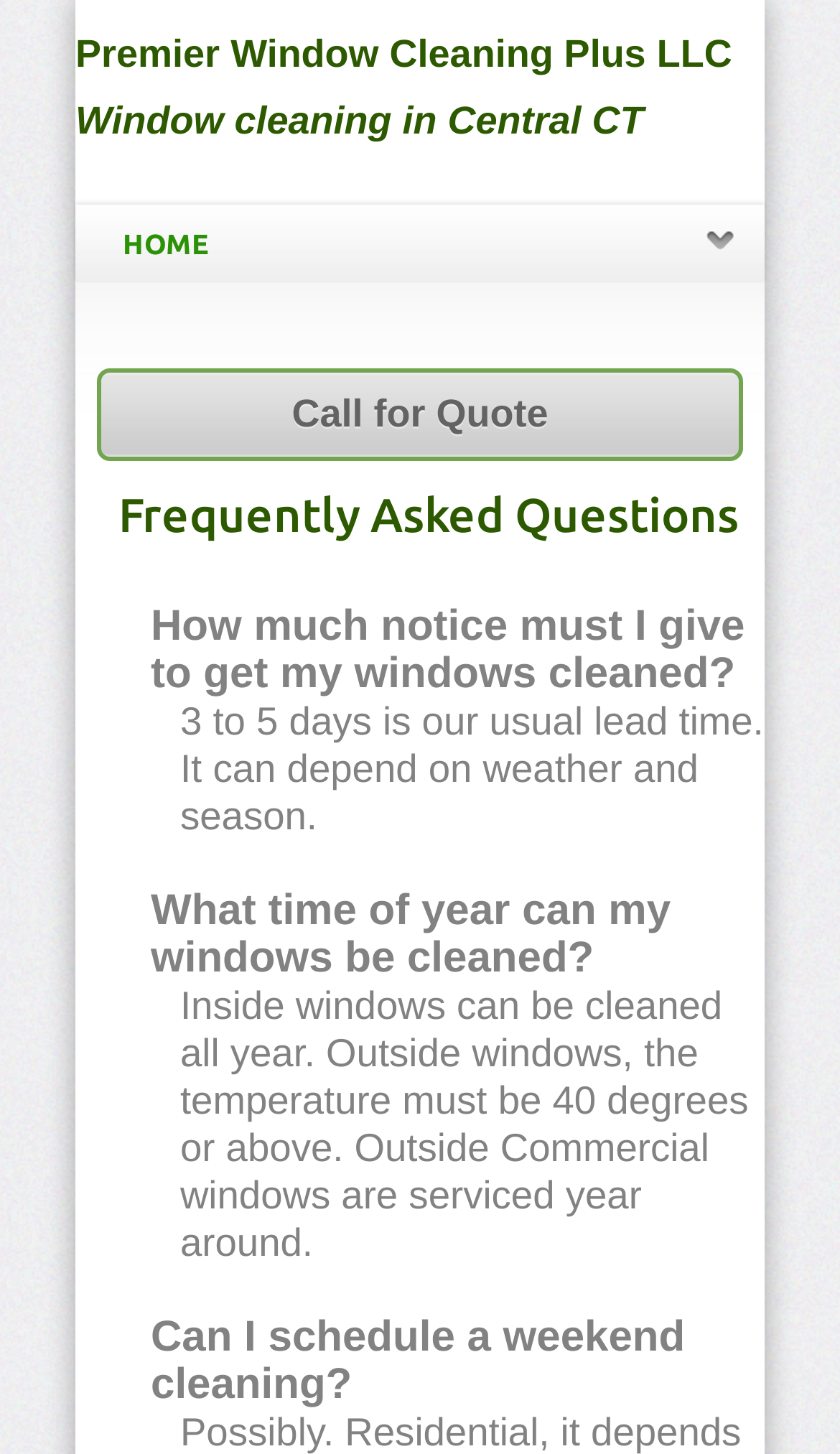Using the given description, provide the bounding box coordinates formatted as (top-left x, top-left y, bottom-right x, bottom-right y), with all values being floating point numbers between 0 and 1. Description: HOME

[0.09, 0.141, 0.91, 0.182]